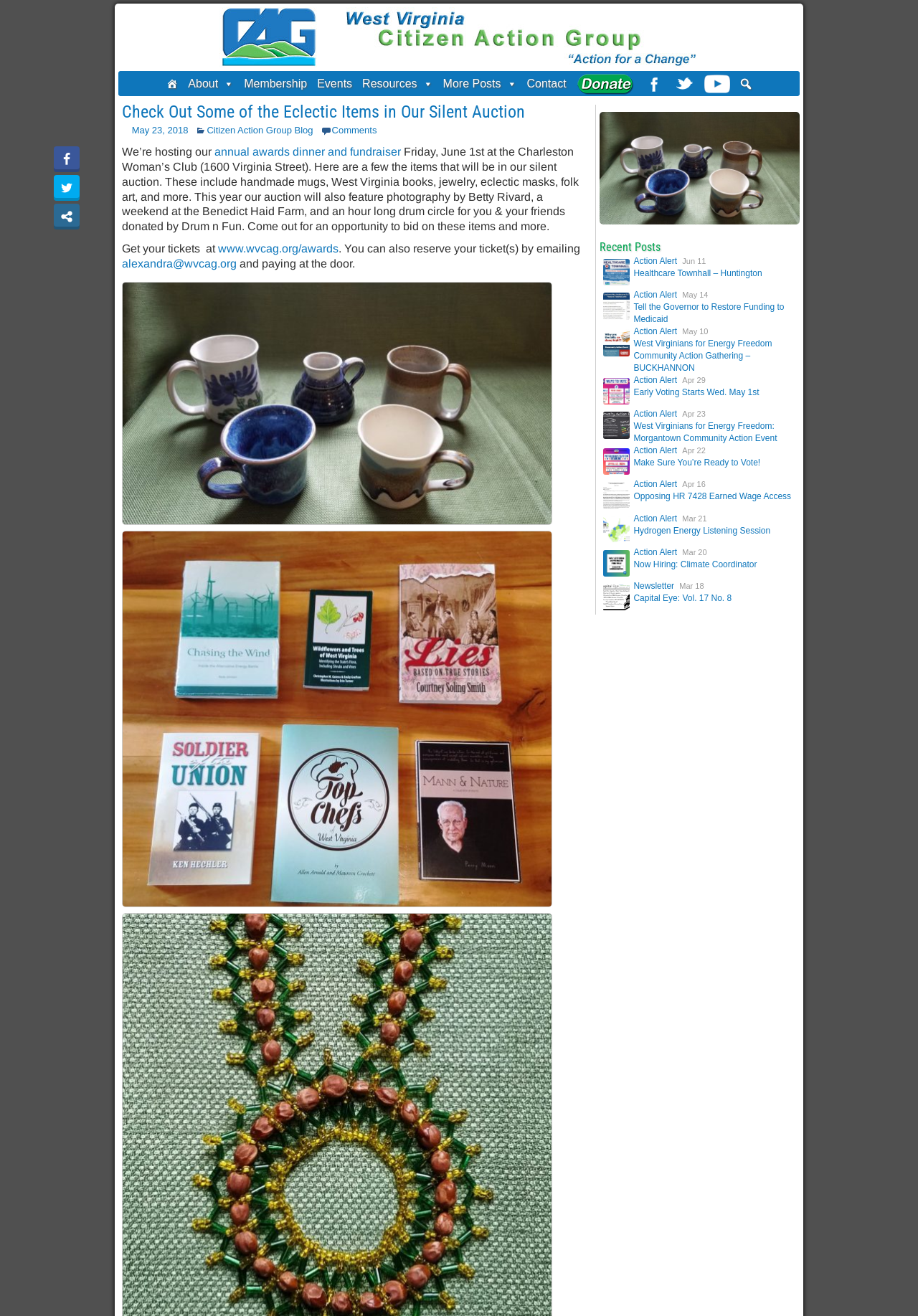Determine the bounding box coordinates for the area that should be clicked to carry out the following instruction: "Read the Healthcare Townhall – Huntington post".

[0.69, 0.204, 0.83, 0.211]